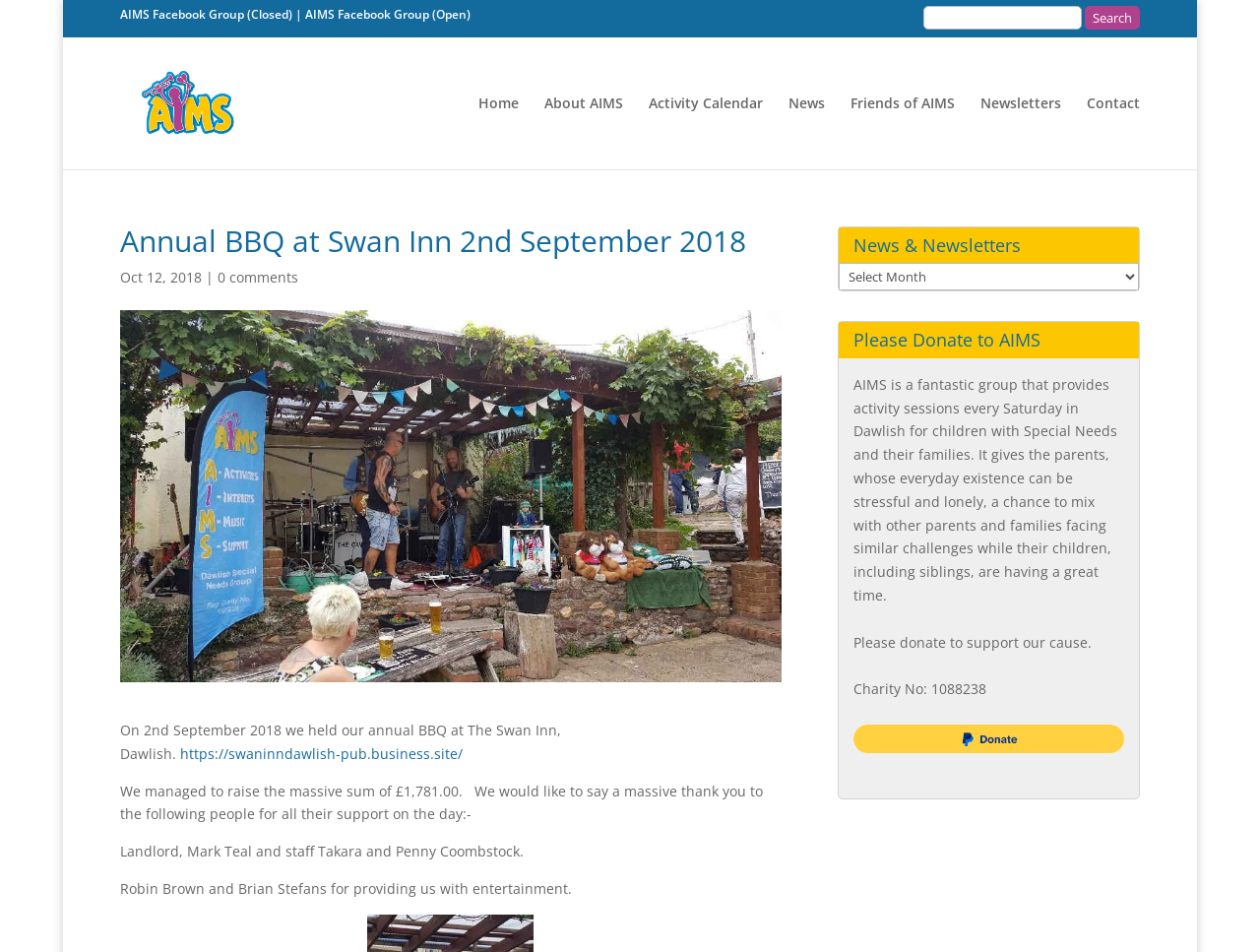Please respond to the question with a concise word or phrase:
What is the purpose of AIMS?

Support children with Special Needs